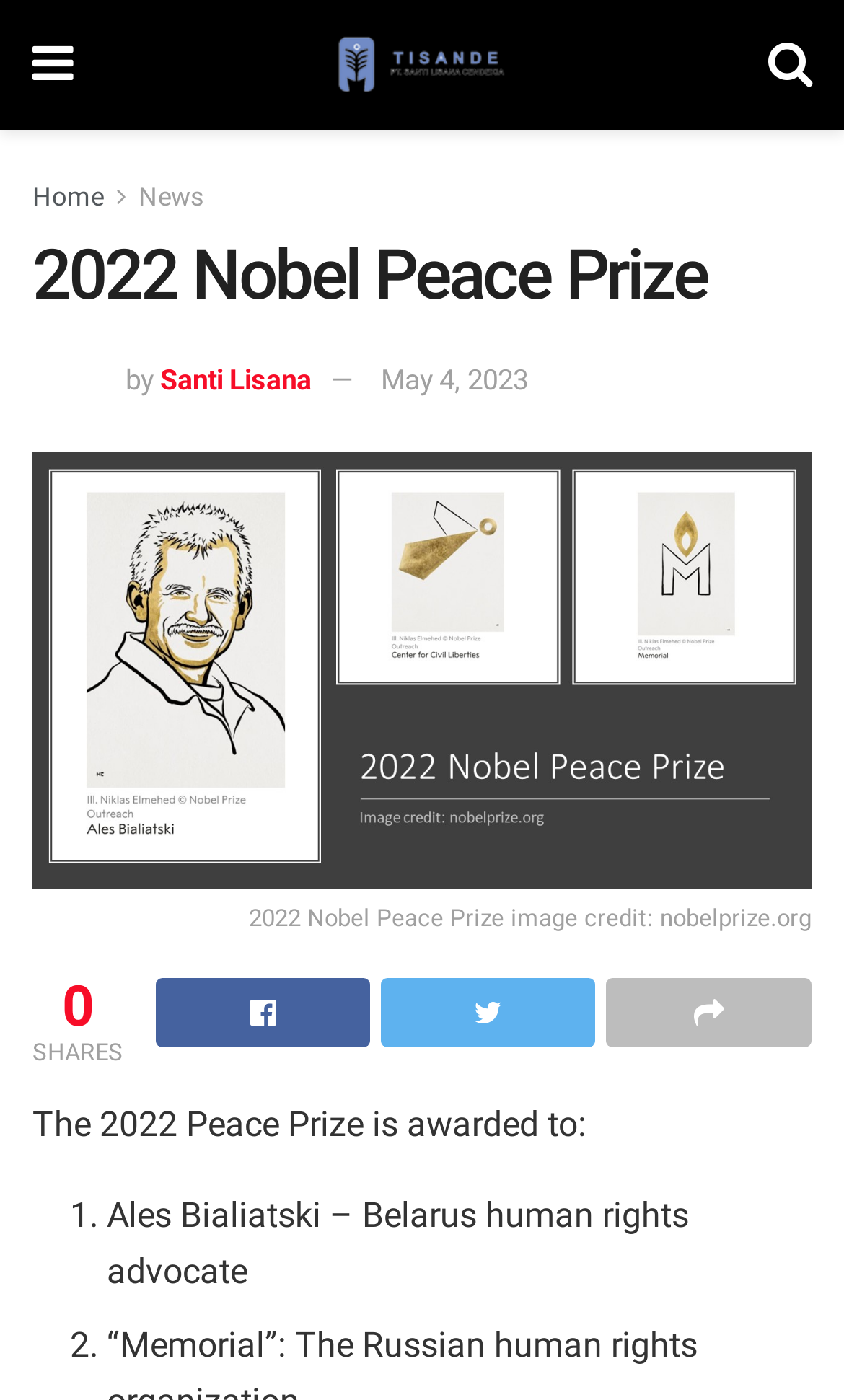Please give the bounding box coordinates of the area that should be clicked to fulfill the following instruction: "Read about Ales Bialiatski". The coordinates should be in the format of four float numbers from 0 to 1, i.e., [left, top, right, bottom].

[0.126, 0.853, 0.816, 0.922]